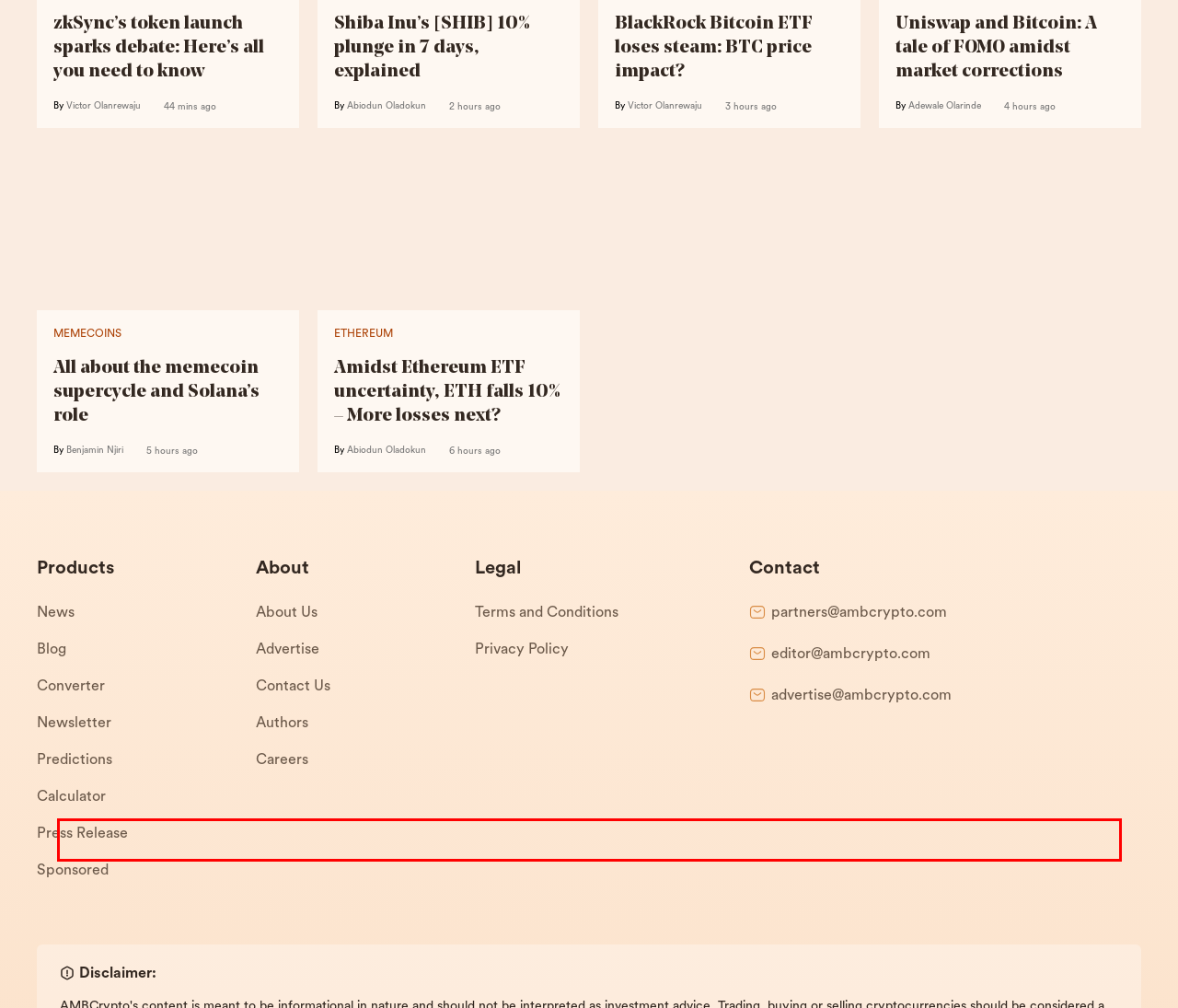Please extract the text content within the red bounding box on the webpage screenshot using OCR.

AMBCrypto's content is meant to be informational in nature and should not be interpreted as investment advice. Trading, buying or selling cryptocurrencies should be considered a high-risk investment and every reader is advised to do their own research before making any decisions.